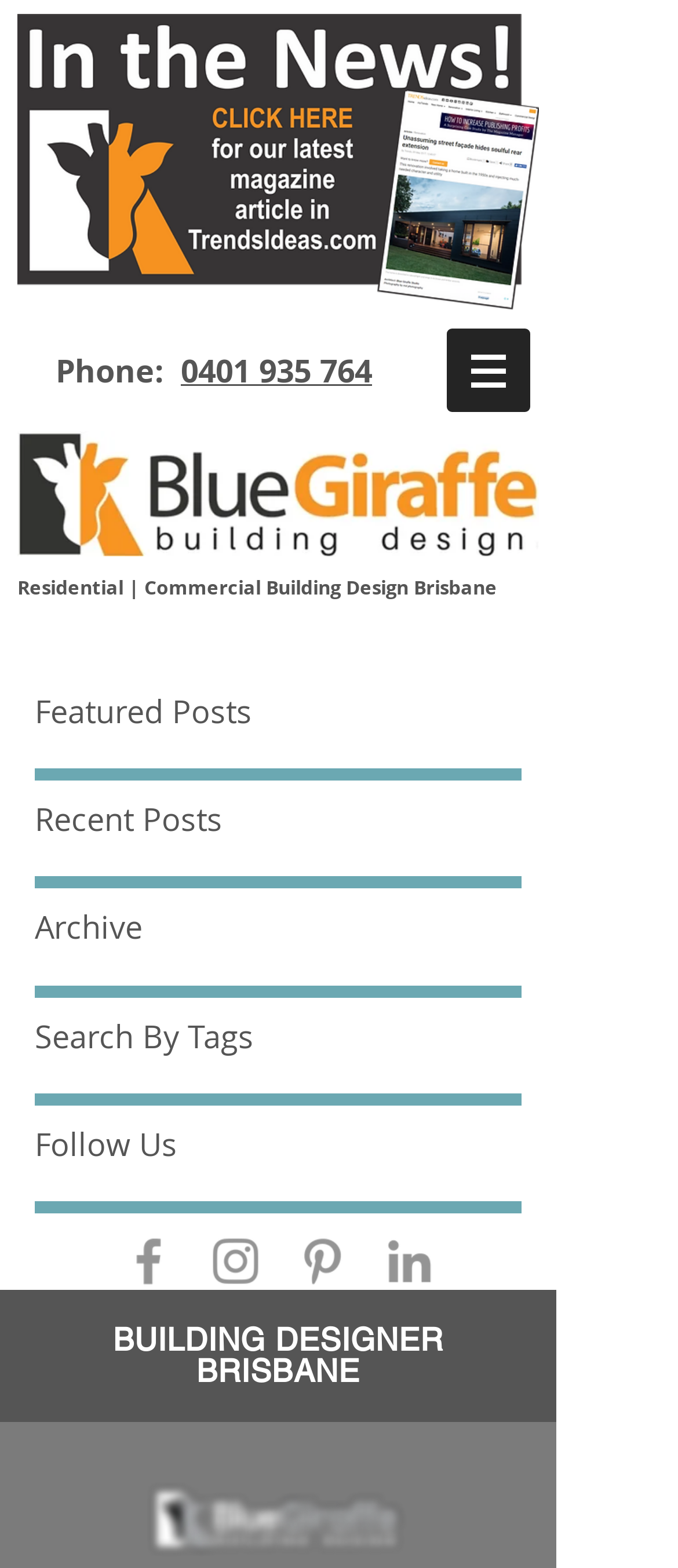Answer the following query with a single word or phrase:
What is the main topic of the webpage?

Building Design